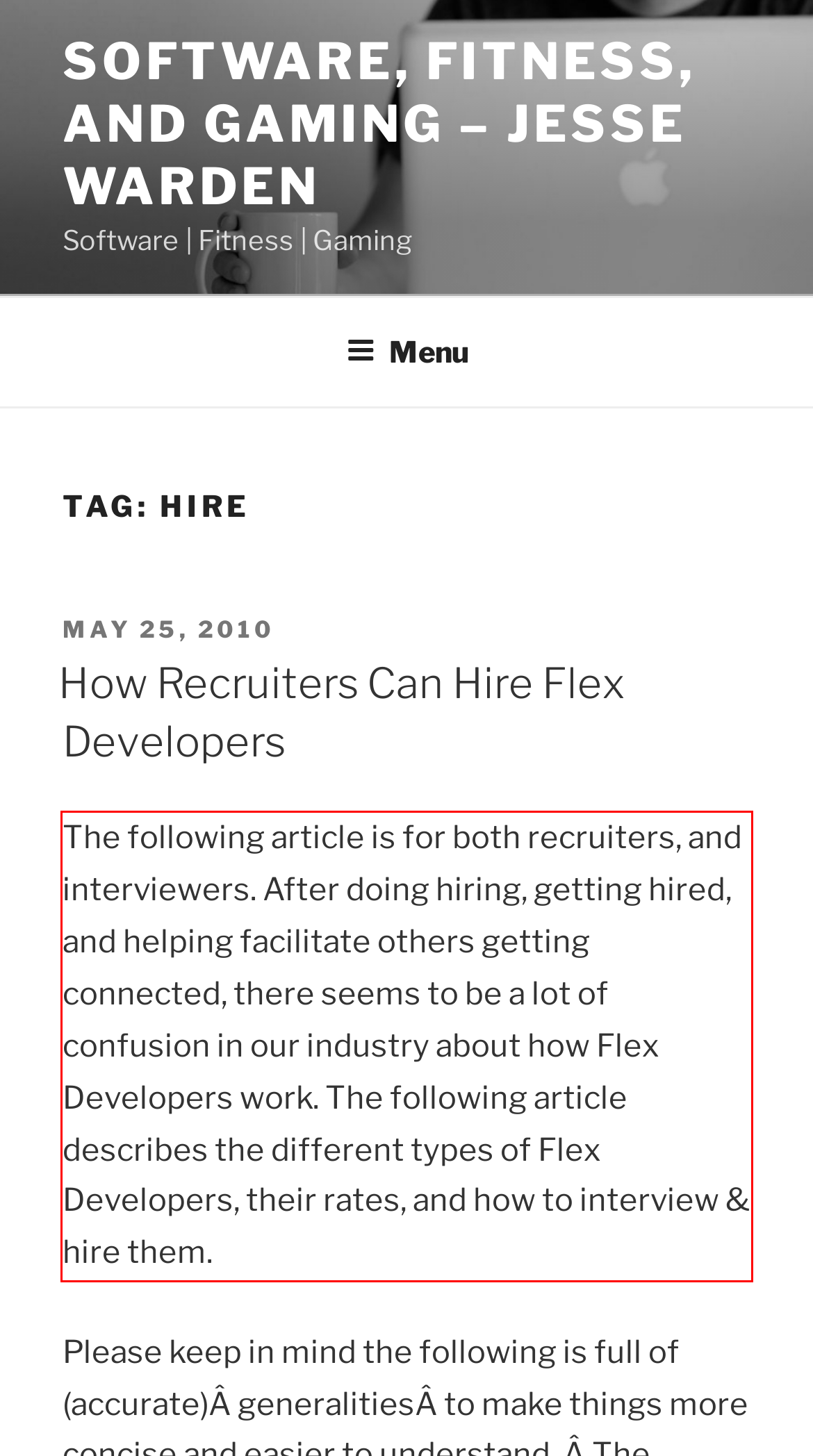Please identify and extract the text content from the UI element encased in a red bounding box on the provided webpage screenshot.

The following article is for both recruiters, and interviewers. After doing hiring, getting hired, and helping facilitate others getting connected, there seems to be a lot of confusion in our industry about how Flex Developers work. The following article describes the different types of Flex Developers, their rates, and how to interview & hire them.